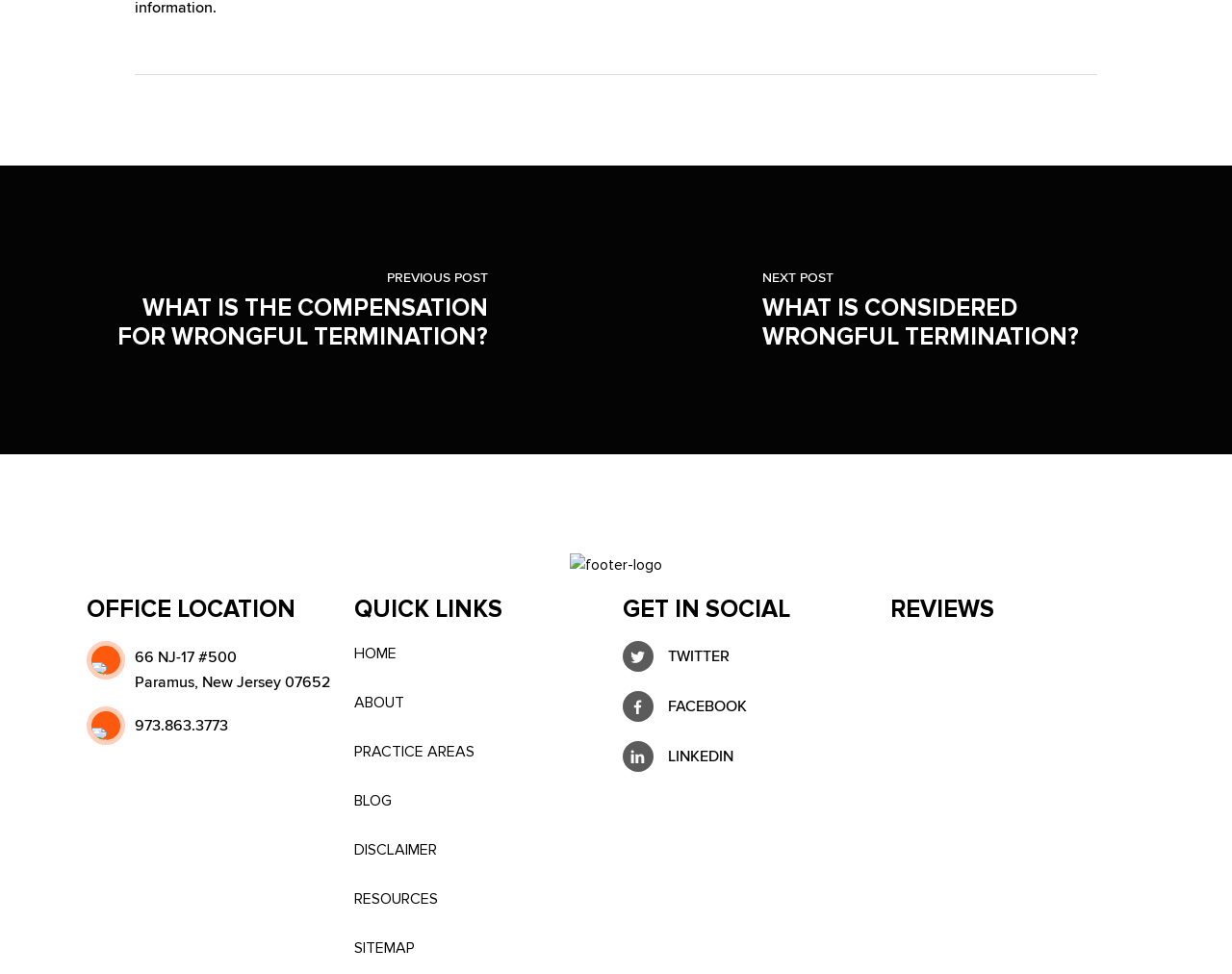From the element description: "Practice Areas", extract the bounding box coordinates of the UI element. The coordinates should be expressed as four float numbers between 0 and 1, in the order [left, top, right, bottom].

[0.288, 0.759, 0.494, 0.785]